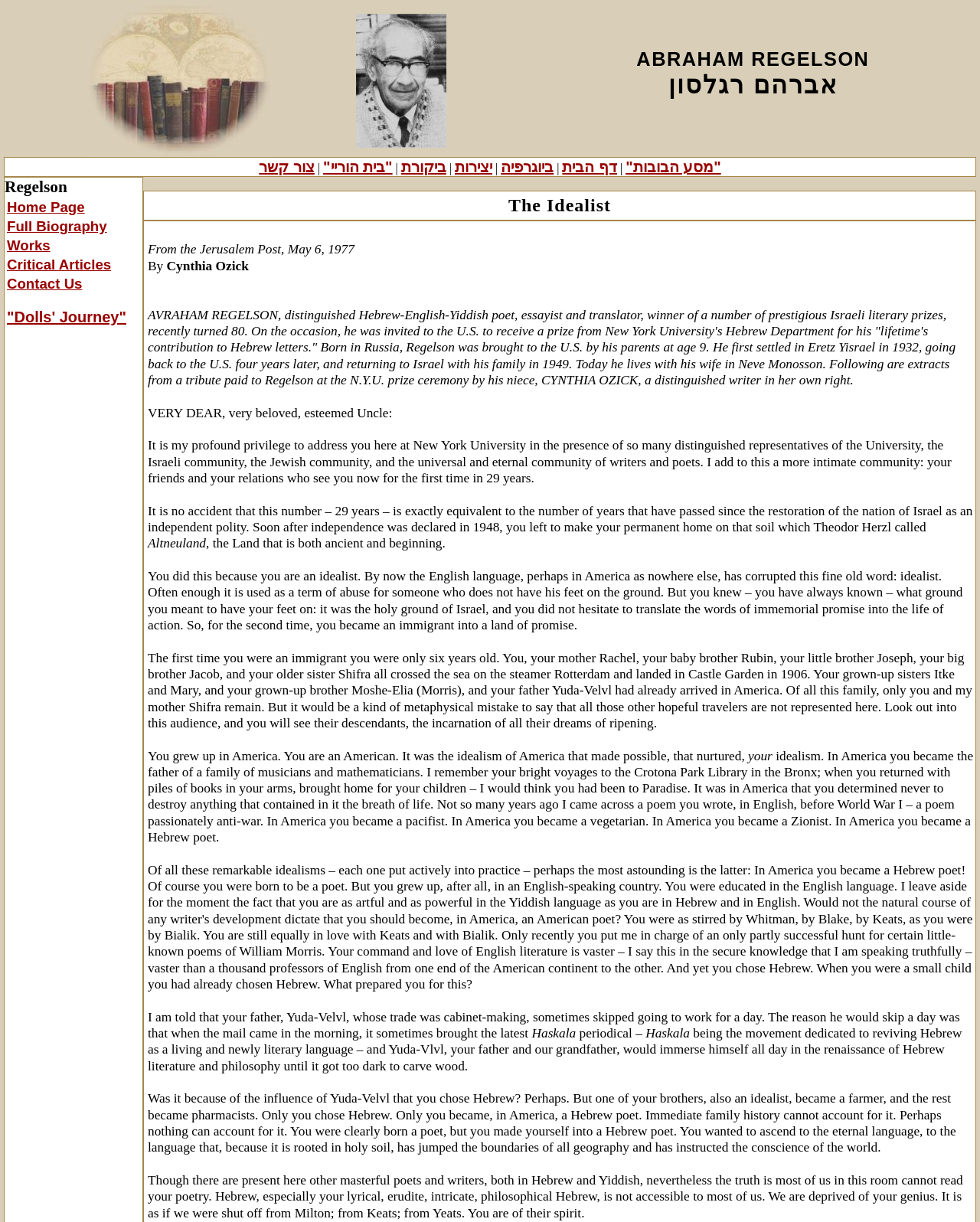Pinpoint the bounding box coordinates of the element to be clicked to execute the instruction: "View 'Full Biography'".

[0.007, 0.179, 0.109, 0.192]